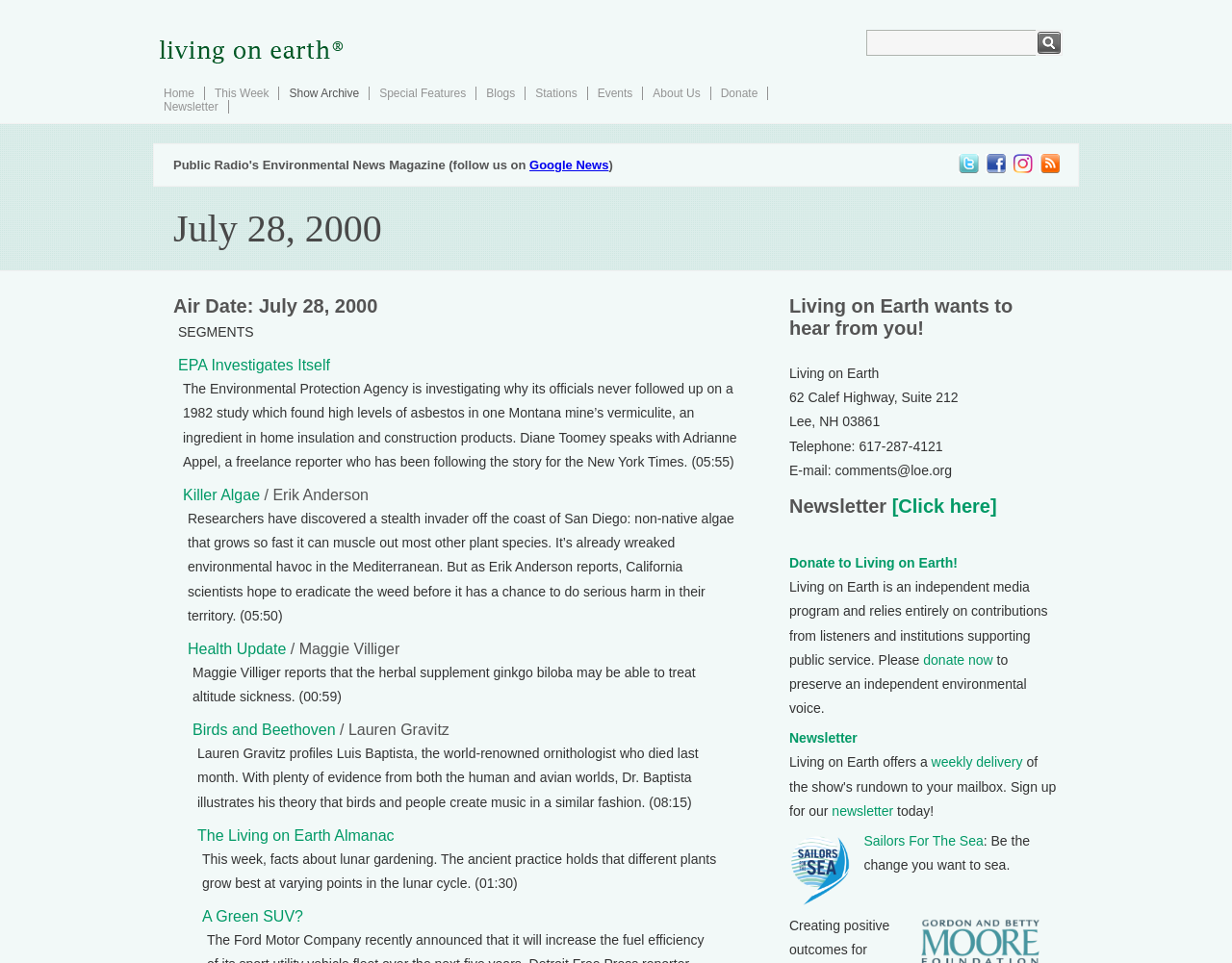Using the details in the image, give a detailed response to the question below:
What is the name of the environmental news program?

The name of the environmental news program can be found in the top-left corner of the webpage, where it says 'Living on Earth: July 28, 2000'.